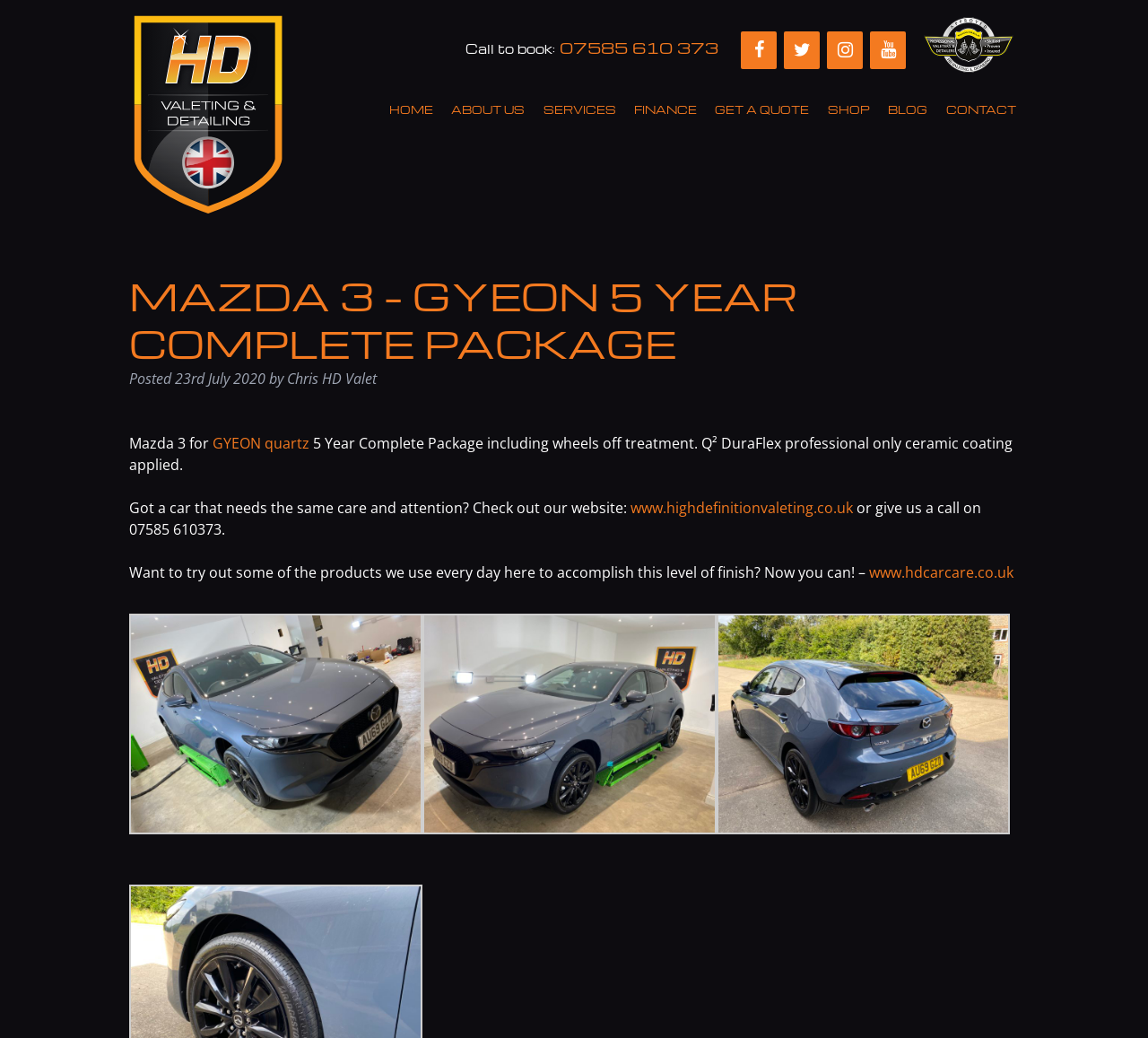Describe every aspect of the webpage in a detailed manner.

This webpage is about a Mazda 3 car detailing package offered by High Definition Valeting and Detailing. At the top left, there is a logo of High Definition Valeting, Norfolk, and at the top right, there is a logo of Professional Valeting and Detailers. Below these logos, there are social media links to Facebook, Twitter, Instagram, and YouTube.

In the middle of the top section, there is a call-to-book section with a phone number and a link to the homepage. The main navigation menu is located below, with links to HOME, ABOUT US, SERVICES, FINANCE, GET A QUOTE, SHOP, BLOG, and CONTACT.

The main content of the page is about the Mazda 3 detailing package, which includes a 5-year complete package with wheels-off treatment and Q² DuraFlex professional ceramic coating. The package is described in detail, and there is a call-to-action to check out the website or give a call to inquire about the service.

Below the package description, there are three images of the car detailing process, each with a link to a larger image. The images are arranged in a row, taking up most of the width of the page.

At the bottom of the page, there is a section promoting a website where visitors can buy car care products used by High Definition Valeting.